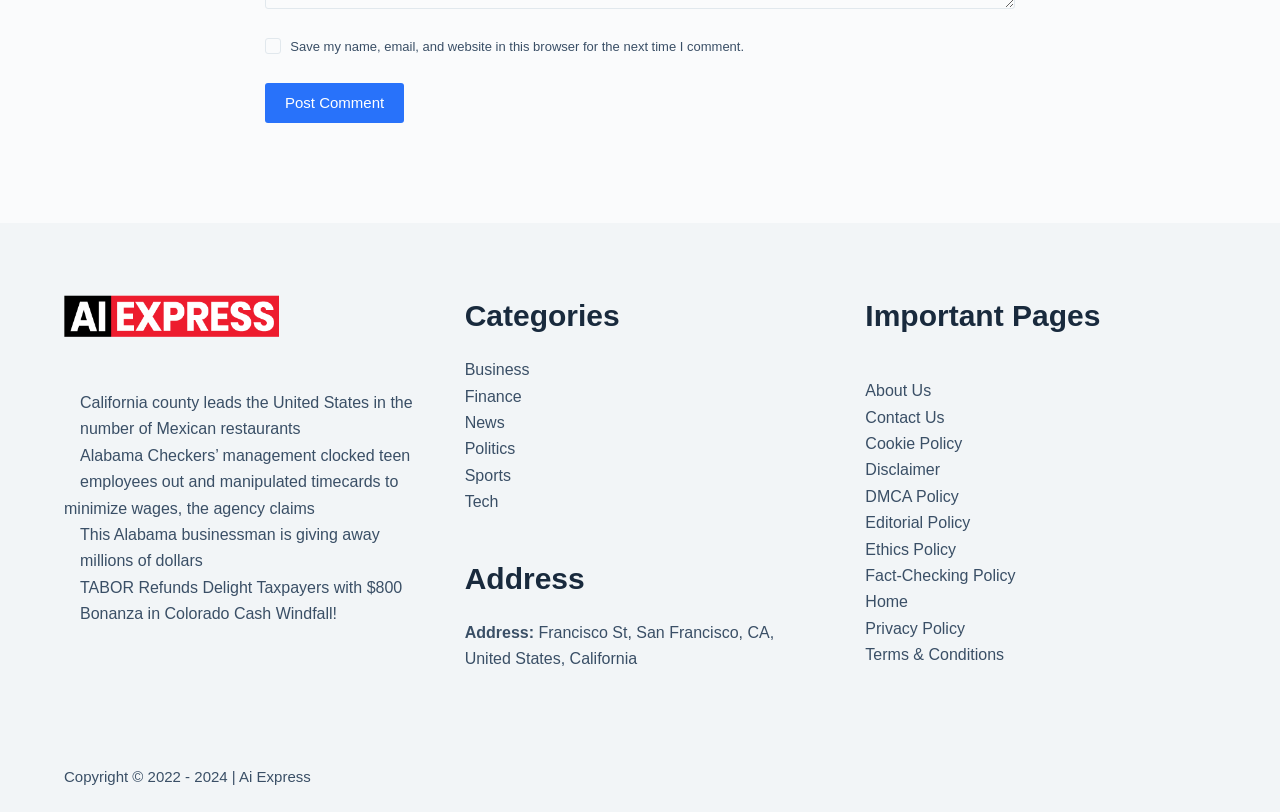What categories are available on the website?
Answer with a single word or short phrase according to what you see in the image.

Business, Finance, News, Politics, Sports, Tech